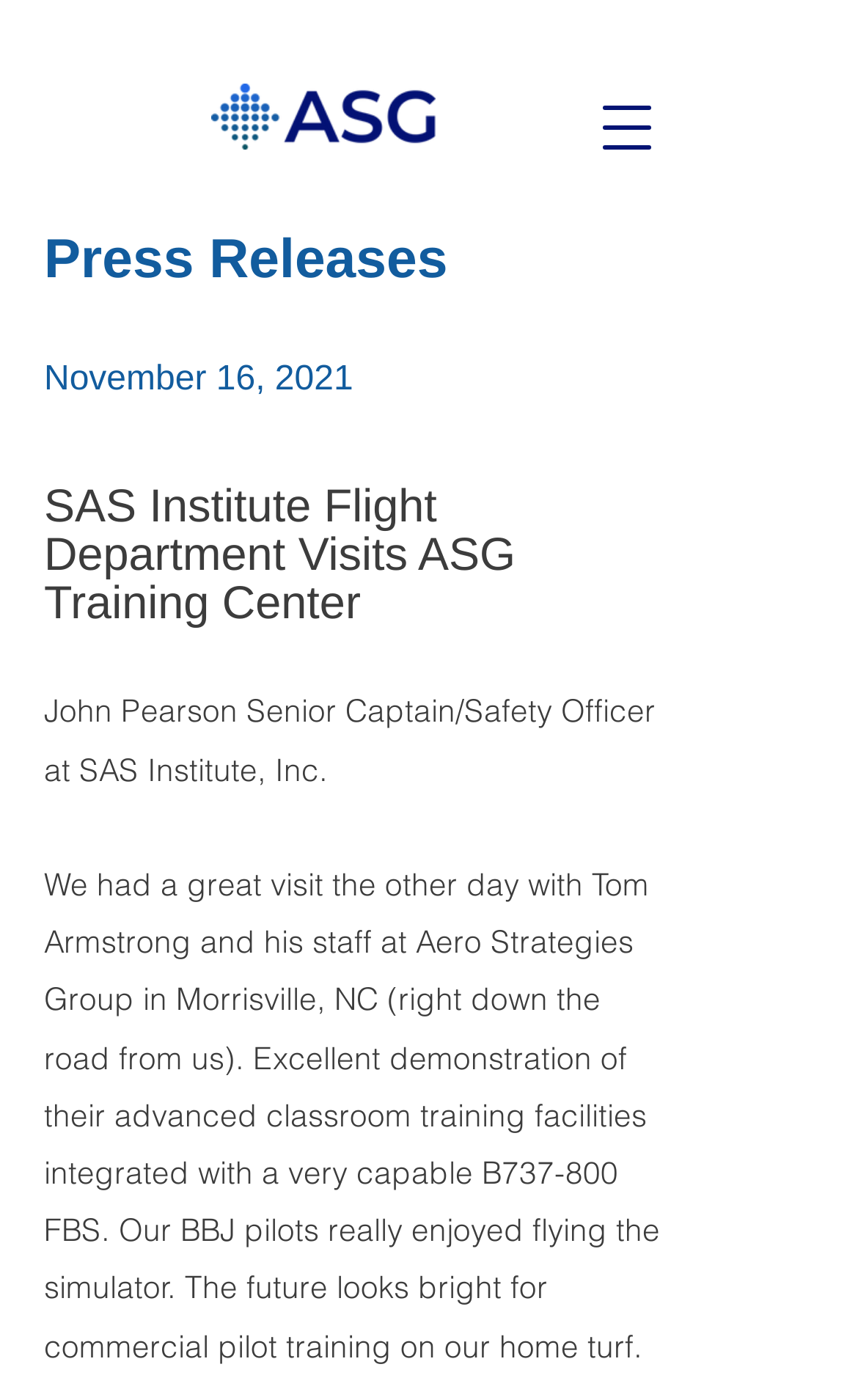What is the name of the person quoted in the press release? Examine the screenshot and reply using just one word or a brief phrase.

John Pearson